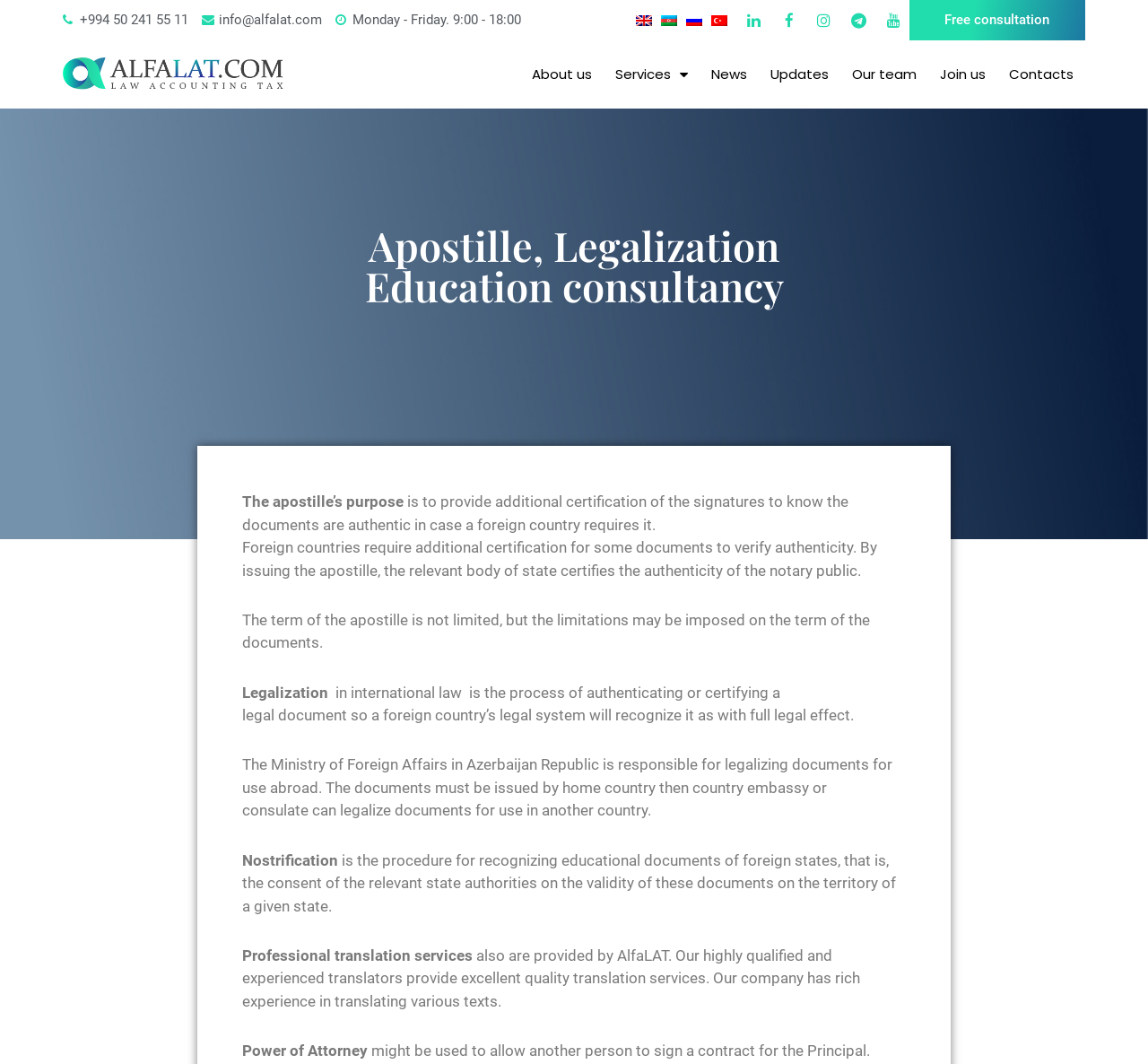Give the bounding box coordinates for this UI element: "+994 50 241 55 11". The coordinates should be four float numbers between 0 and 1, arranged as [left, top, right, bottom].

[0.055, 0.007, 0.164, 0.031]